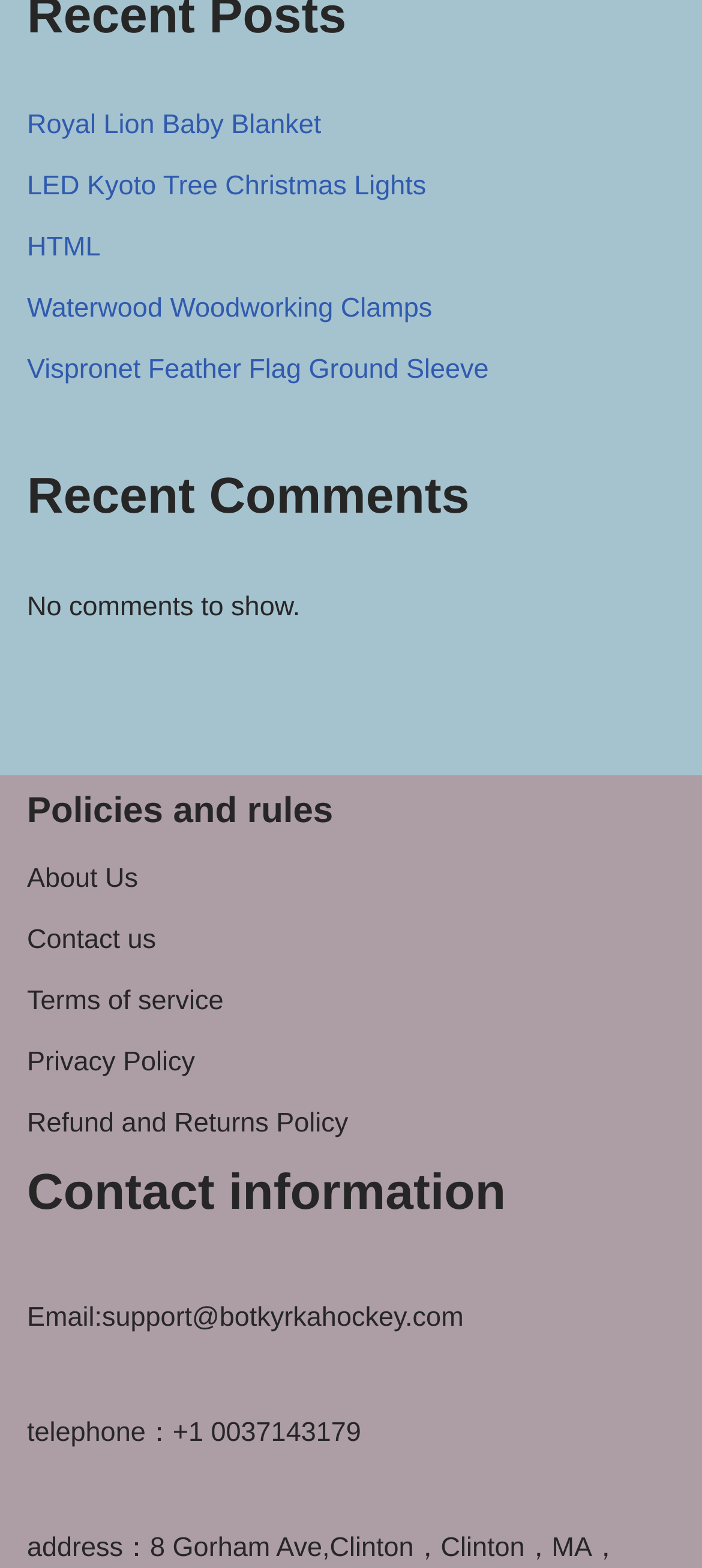What is the contact email?
Give a one-word or short phrase answer based on the image.

support@botkyrkahockey.com